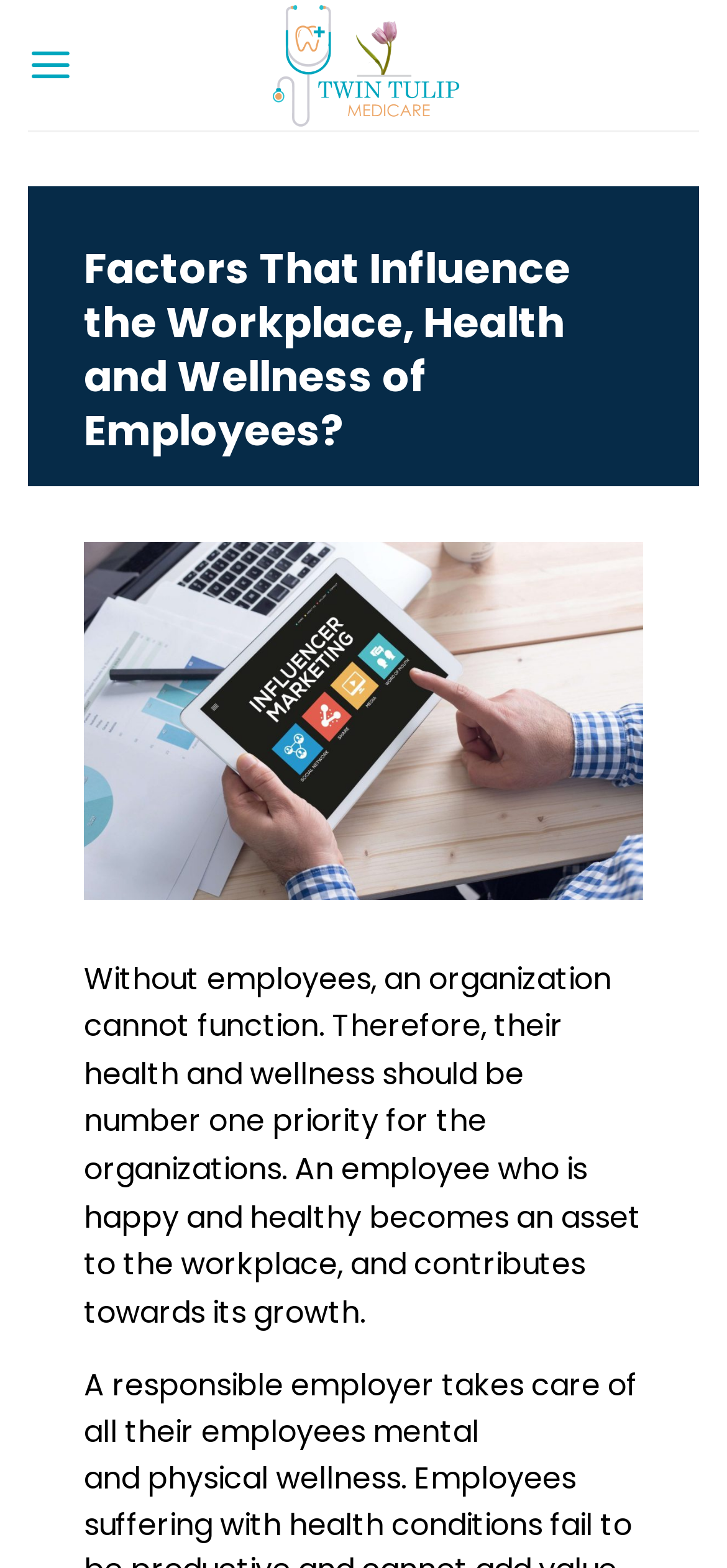Determine the heading of the webpage and extract its text content.

Factors That Influence the Workplace, Health and Wellness of Employees?